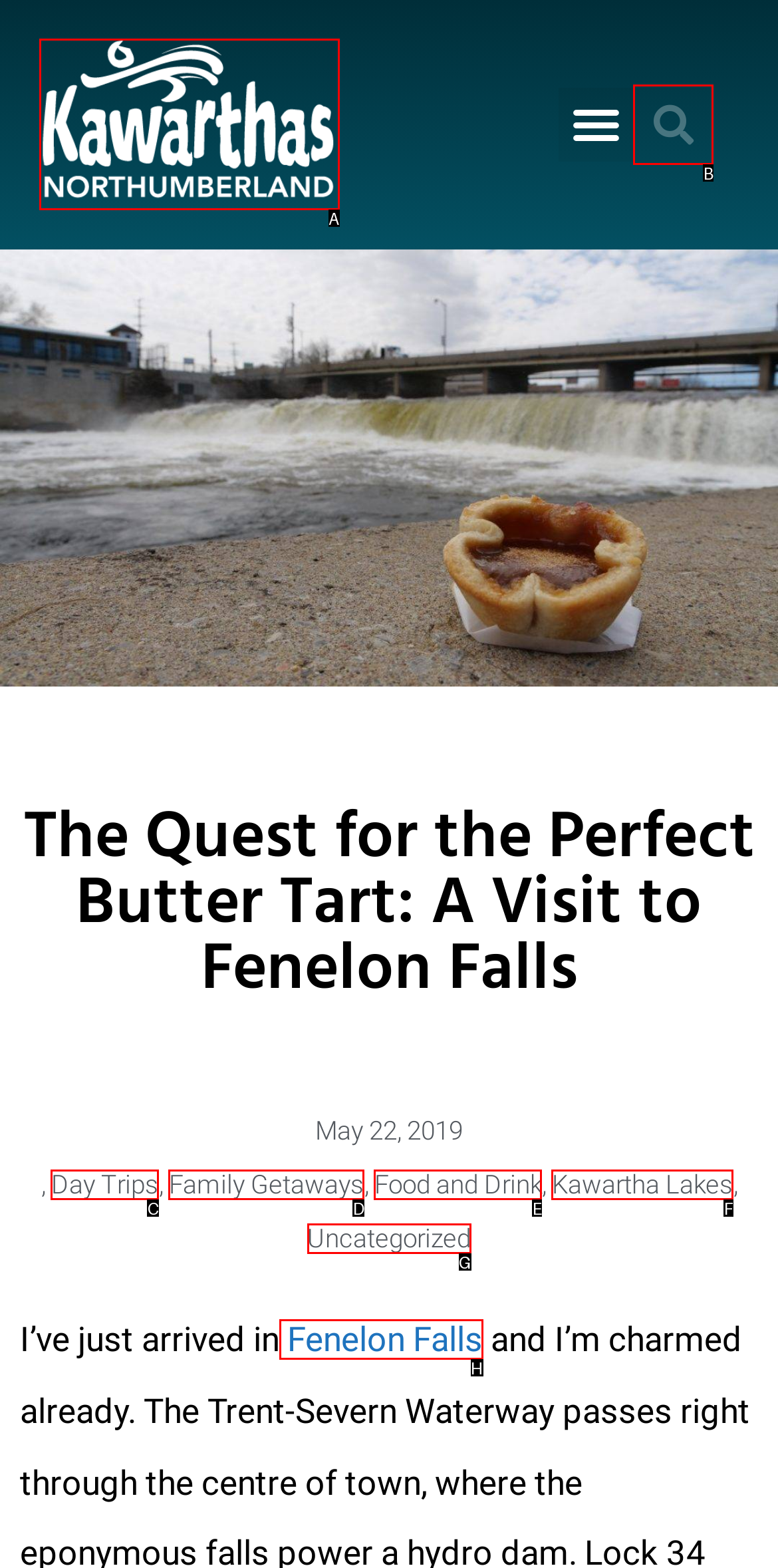Based on the choices marked in the screenshot, which letter represents the correct UI element to perform the task: Click the Kawarthas Northumberland logo?

A